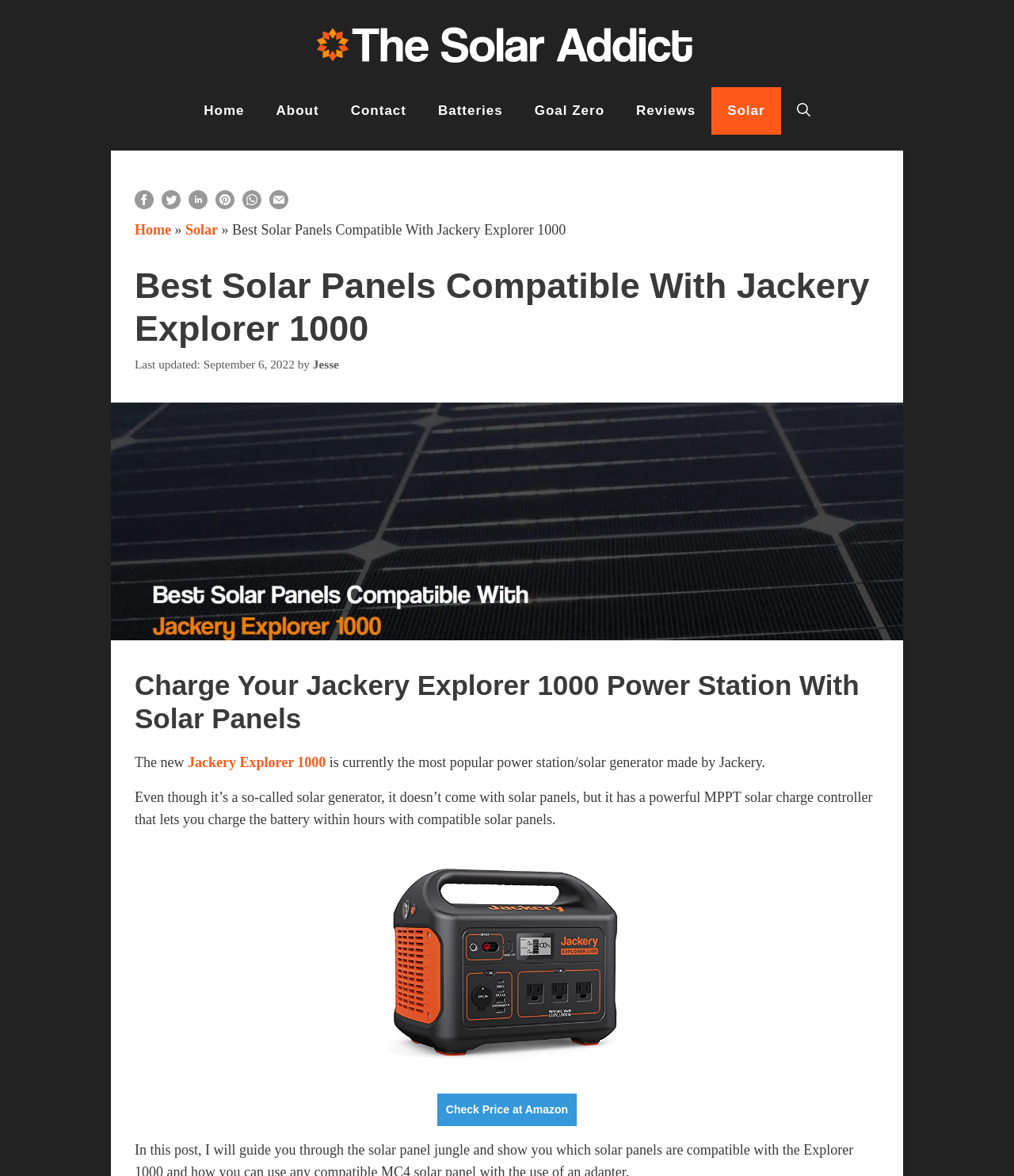Given the element description Check Price at Amazon, specify the bounding box coordinates of the corresponding UI element in the format (top-left x, top-left y, bottom-right x, bottom-right y). All values must be between 0 and 1.

[0.431, 0.93, 0.569, 0.958]